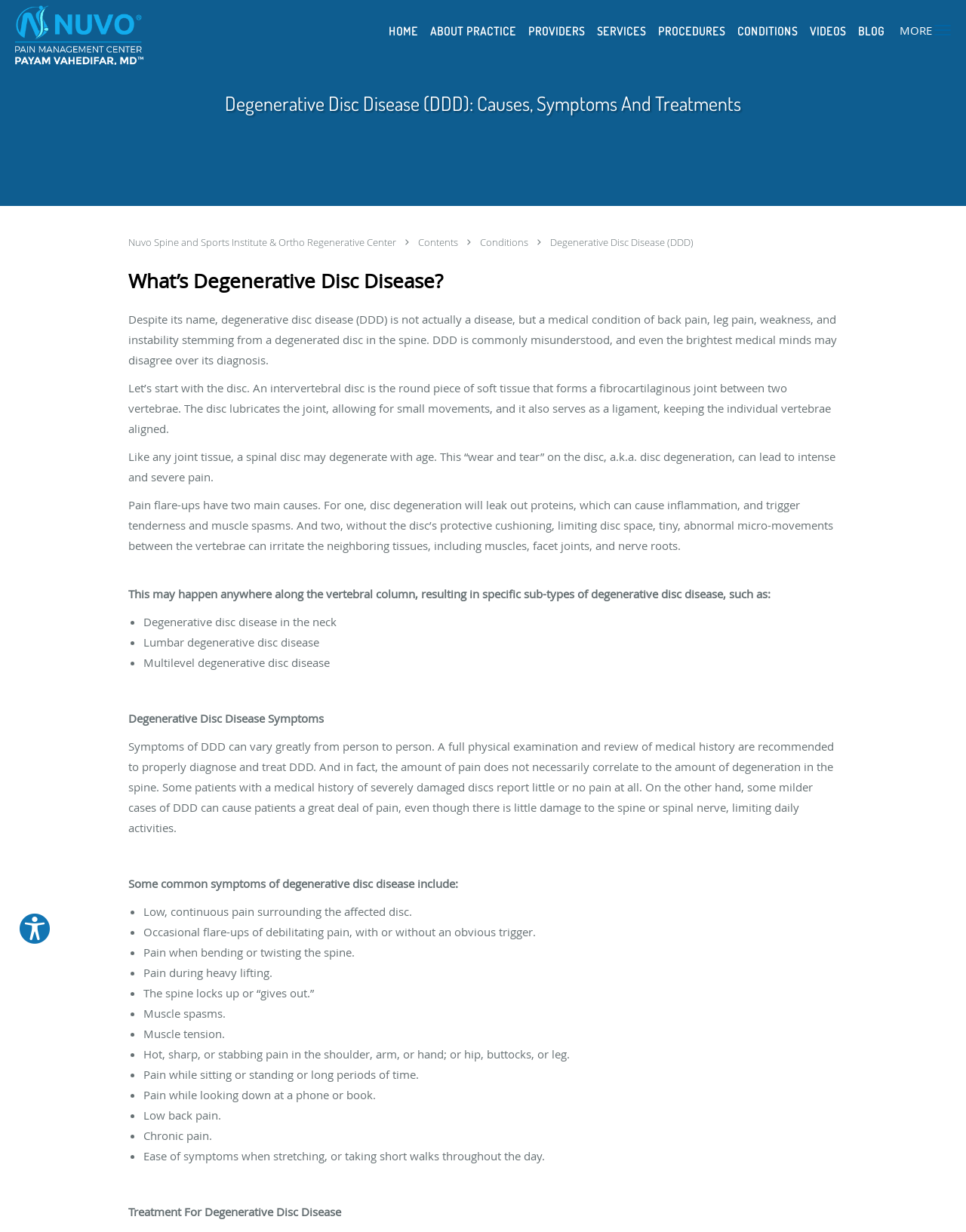Answer succinctly with a single word or phrase:
What is the name of the institute mentioned on this webpage?

Nuvo Spine and Sports Institute & Ortho Regenerative Center